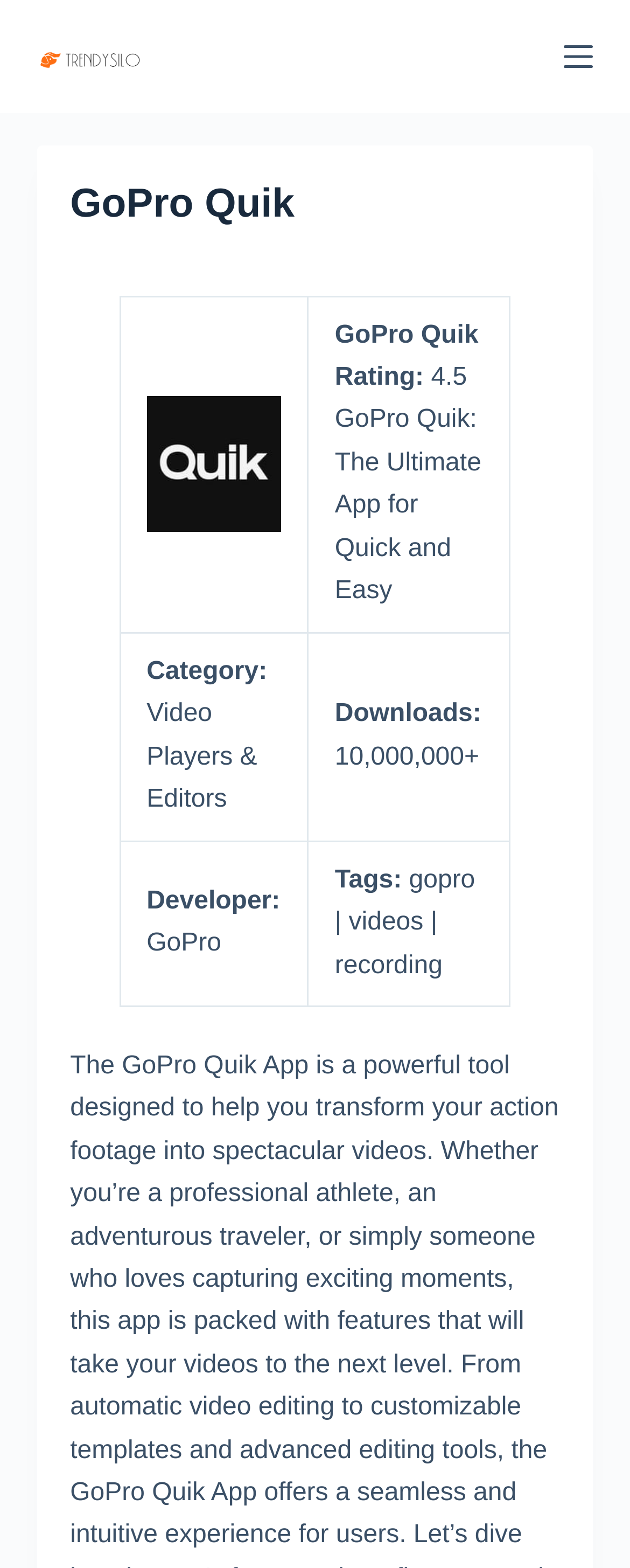Provide an in-depth caption for the contents of the webpage.

The webpage is about GoPro Quik, a video editing app. At the top-left corner, there is a "Skip to content" link. Next to it, on the top-center, is a link to "Trendysilo" accompanied by a small image with the same name. 

On the top-right corner, there is an "Open off canvas" button. Below it, there is a header section with a heading that reads "GoPro Quik". 

The main content of the page is organized in a table with three rows. The first row has two columns: a grid cell containing an image, and another grid cell with a rating and a brief description of the app, stating it's "The Ultimate App for Quick and Easy" with a rating of 4.5. 

The second row also has two columns: a grid cell displaying the category of the app, "Video Players & Editors", and another grid cell showing the number of downloads, which is over 10,000,000. 

The third row has two columns as well: a grid cell with the developer's name, "GoPro", and another grid cell listing the tags associated with the app, including "gopro", "videos", and "recording".